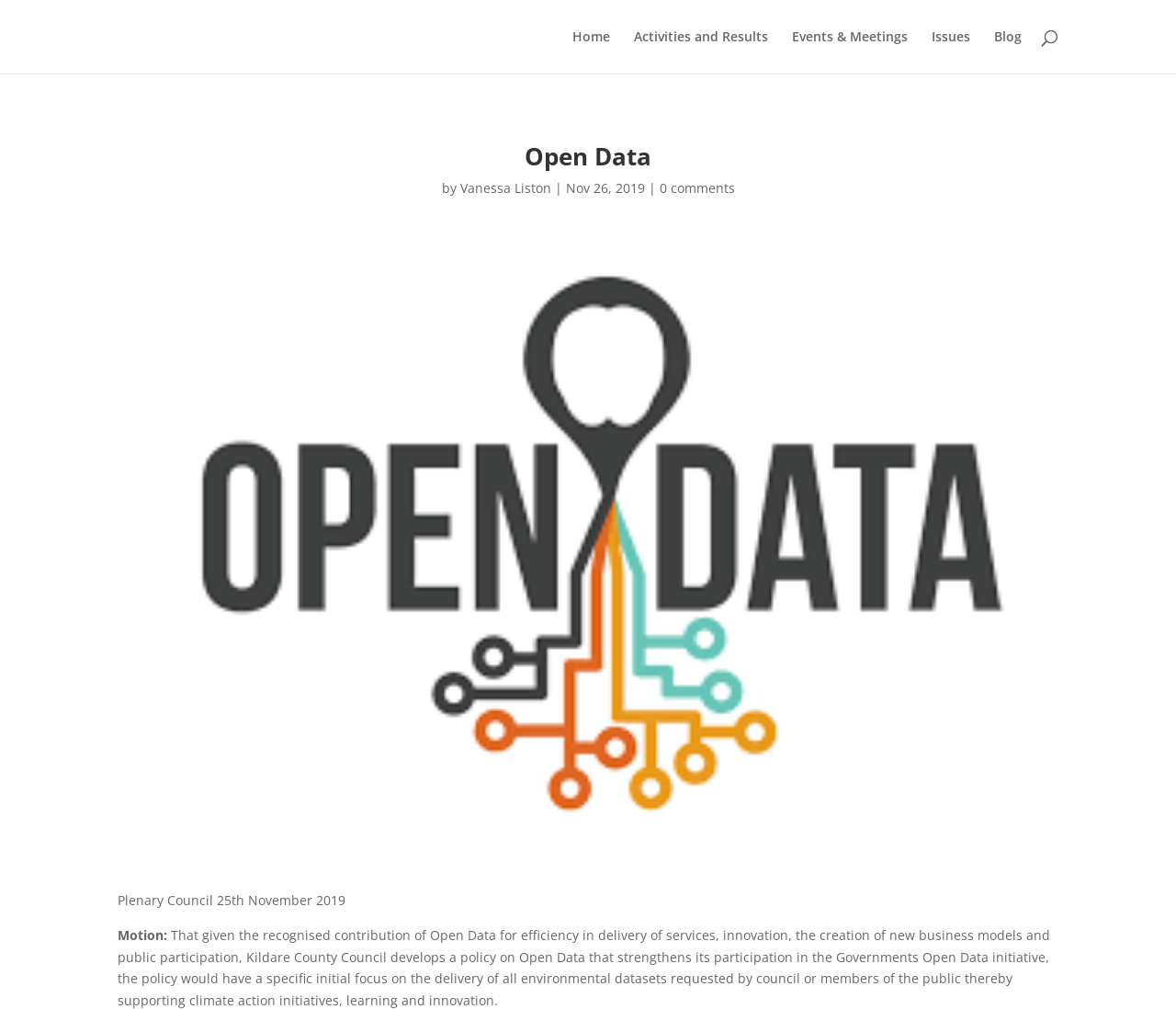Give a detailed account of the webpage's layout and content.

The webpage is about Open Data by Vanessa Liston. At the top, there is a navigation menu with five links: Home, Activities and Results, Events & Meetings, Issues, and Blog, aligned horizontally and evenly spaced. Below the navigation menu, there is a search bar that spans across the top of the page.

The main content of the page is divided into two sections. On the left, there is a heading "Open Data" followed by the author's name "Vanessa Liston" and the date "Nov 26, 2019". Below the author's name, there is a link to "0 comments". On the right, there is a large image related to Open Data, taking up most of the page's height.

At the bottom of the page, there is a section with a heading "Plenary Council 25th November 2019" and a subheading "Motion:". This section appears to be a summary or introduction to the main content of the page.